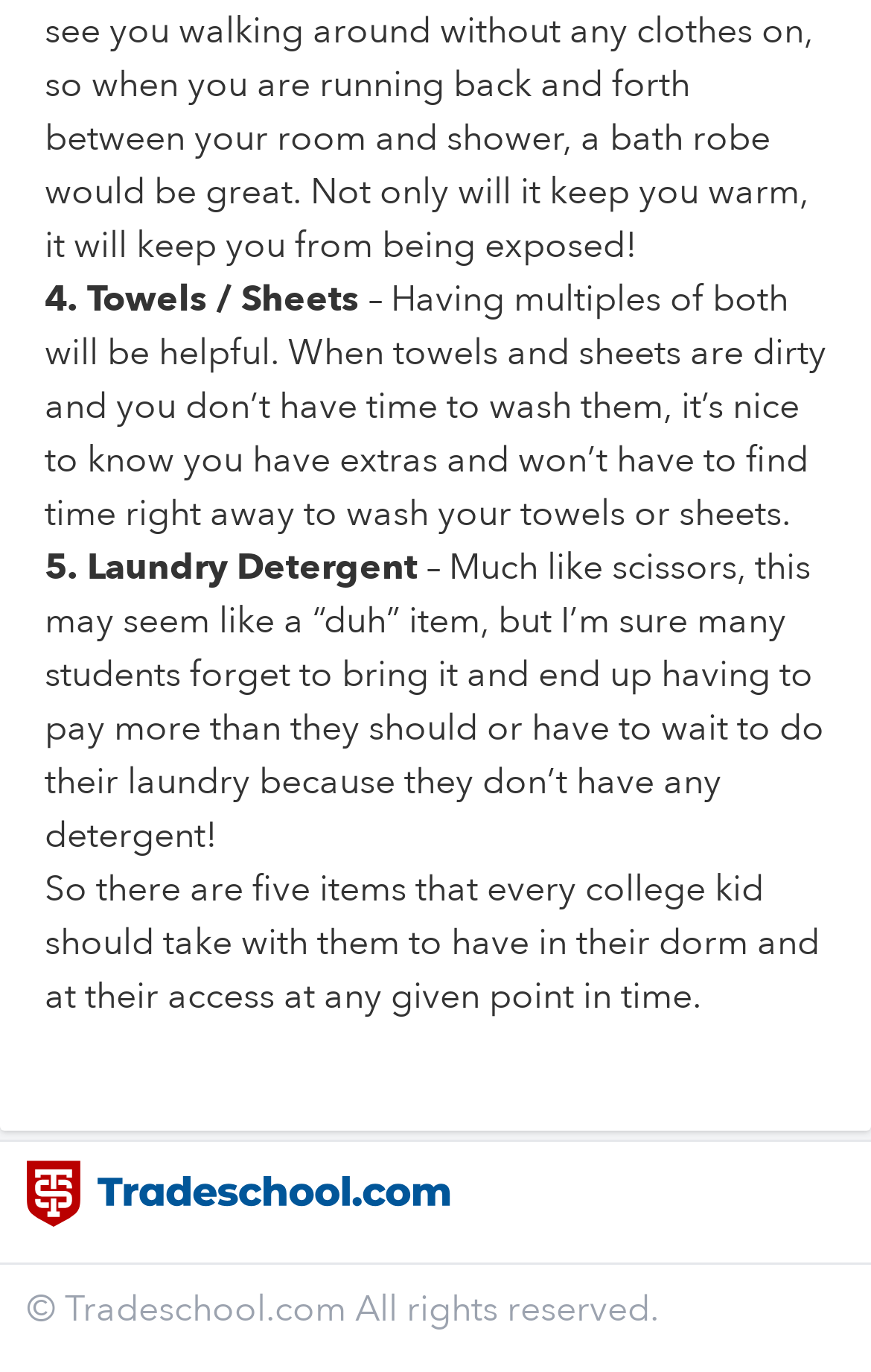Review the image closely and give a comprehensive answer to the question: What is the copyright information of the website?

The webpage displays the copyright information at the bottom, which states '© Tradeschool.com All rights reserved', indicating that the website's content is owned by Tradeschool.com and all rights are reserved.